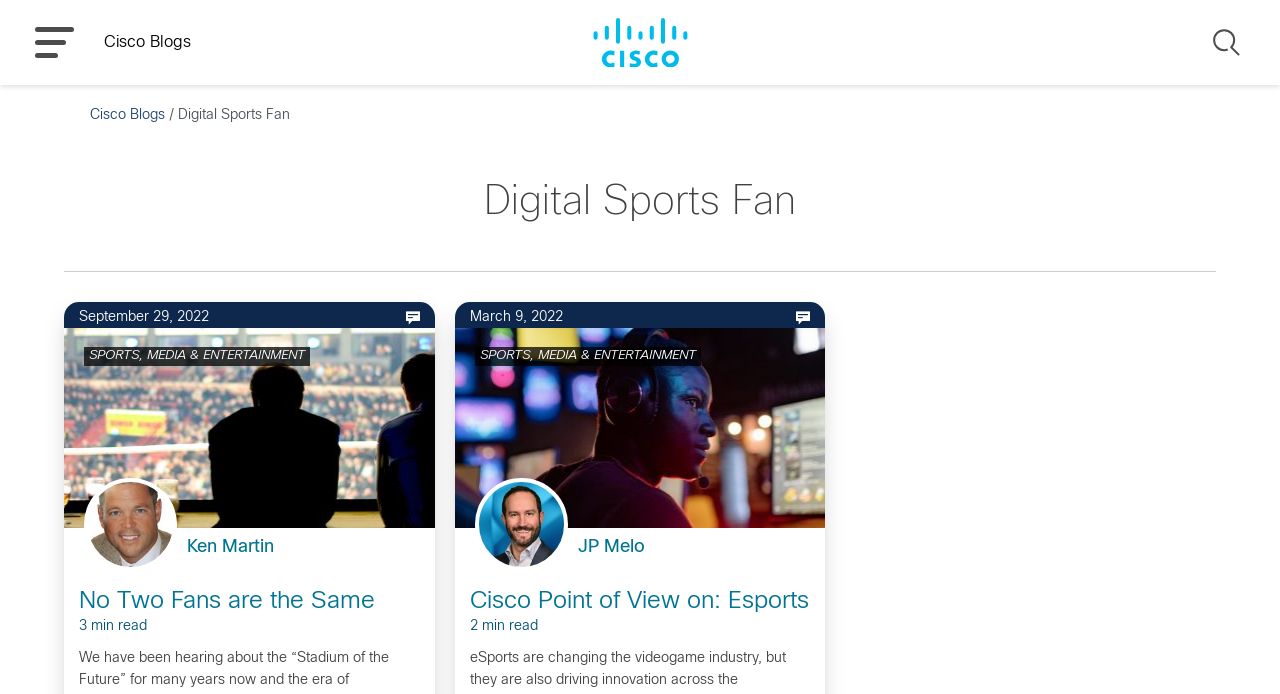What is the date of the article 'Digital Sports Fan'?
Examine the image closely and answer the question with as much detail as possible.

The date of the article 'Digital Sports Fan' can be found above the article title, where it says 'September 29, 2022'.